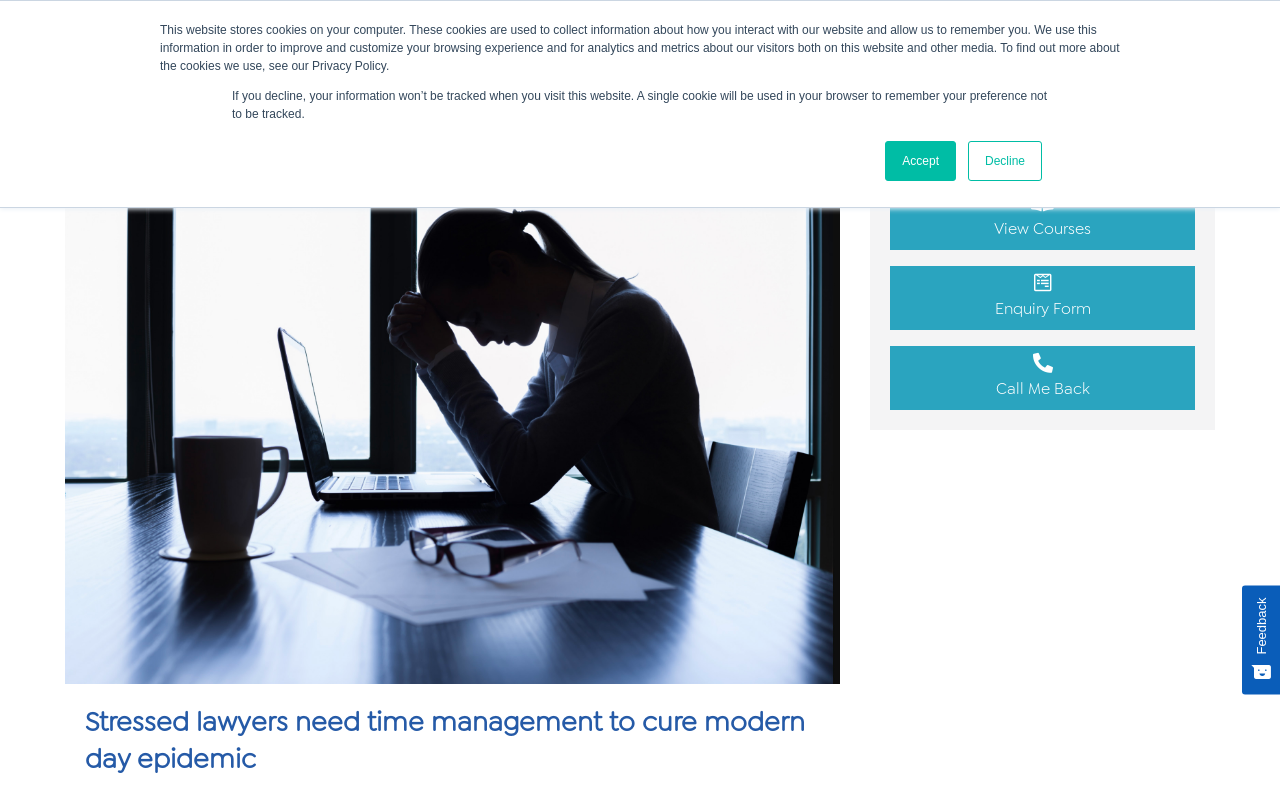Using the information in the image, could you please answer the following question in detail:
What is the phone number on the webpage?

I found the phone number by looking at the top section of the webpage, where I saw a static text element with the phone number (+44) 2920451000.